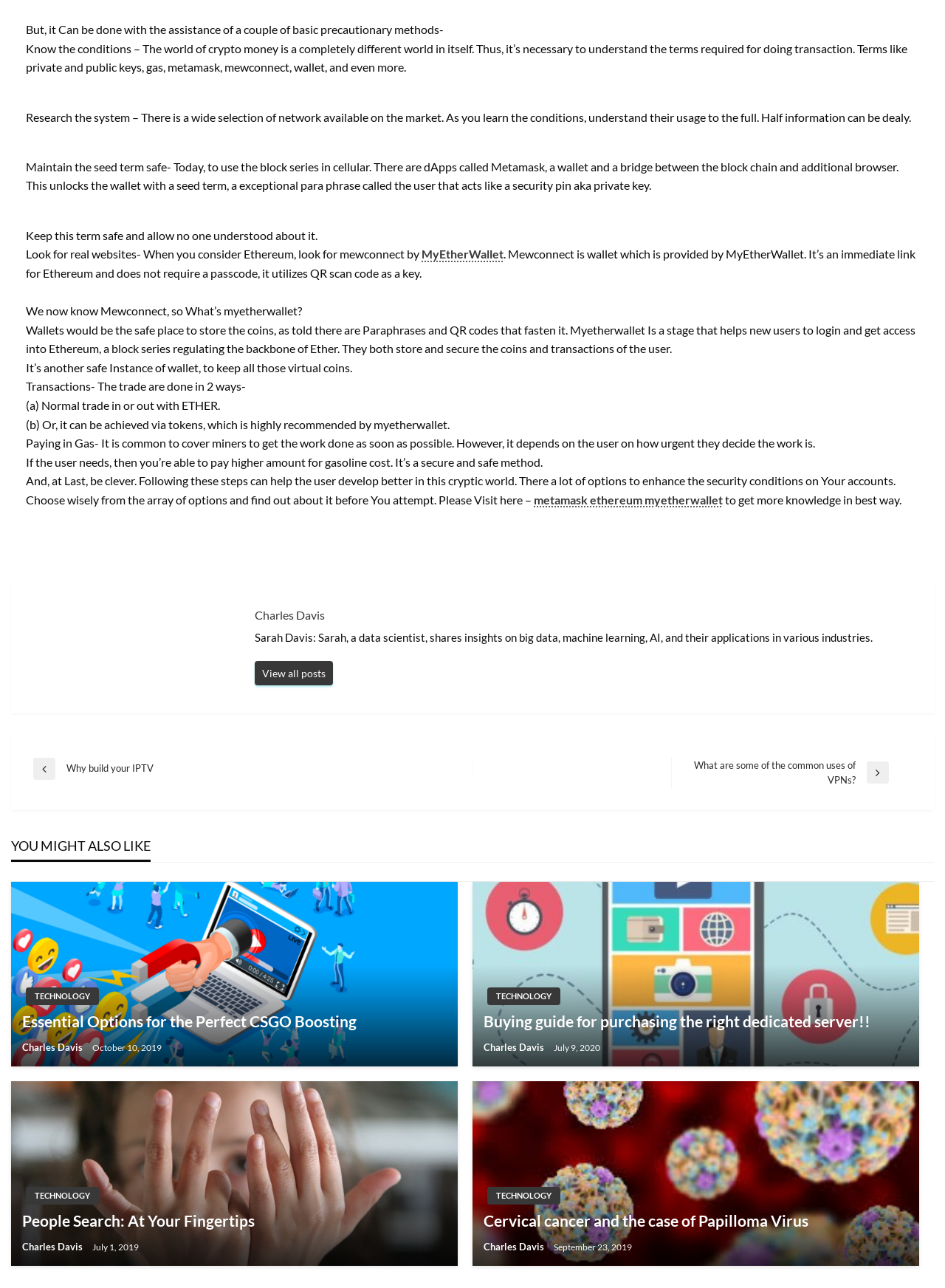Find the bounding box coordinates of the clickable element required to execute the following instruction: "Read the article about Essential Options for the Perfect CSGO Boosting". Provide the coordinates as four float numbers between 0 and 1, i.e., [left, top, right, bottom].

[0.023, 0.785, 0.473, 0.801]